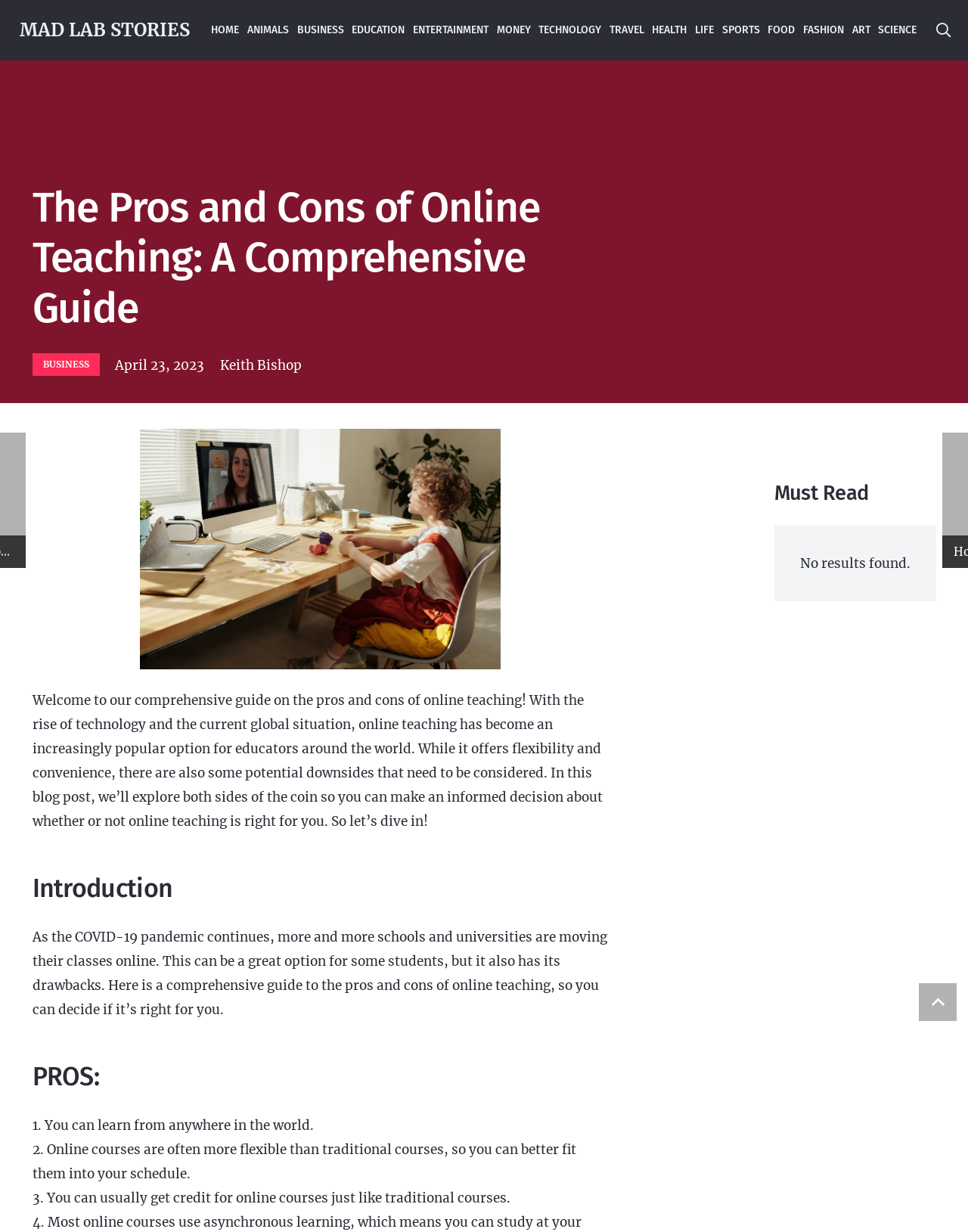Please find the bounding box coordinates of the element that you should click to achieve the following instruction: "search for something". The coordinates should be presented as four float numbers between 0 and 1: [left, top, right, bottom].

[0.958, 0.01, 0.991, 0.039]